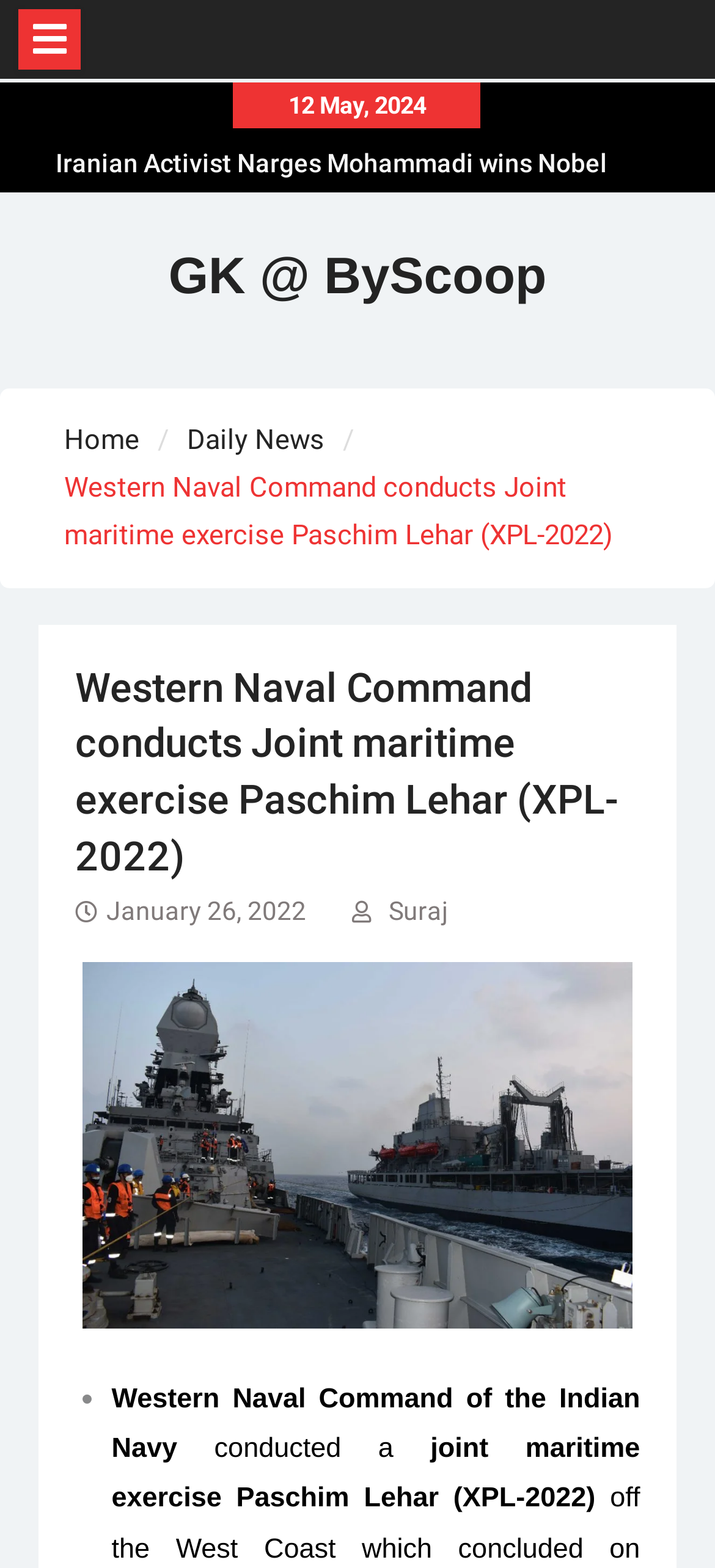Determine the bounding box for the described HTML element: "GK @ ByScoop". Ensure the coordinates are four float numbers between 0 and 1 in the format [left, top, right, bottom].

[0.236, 0.157, 0.764, 0.194]